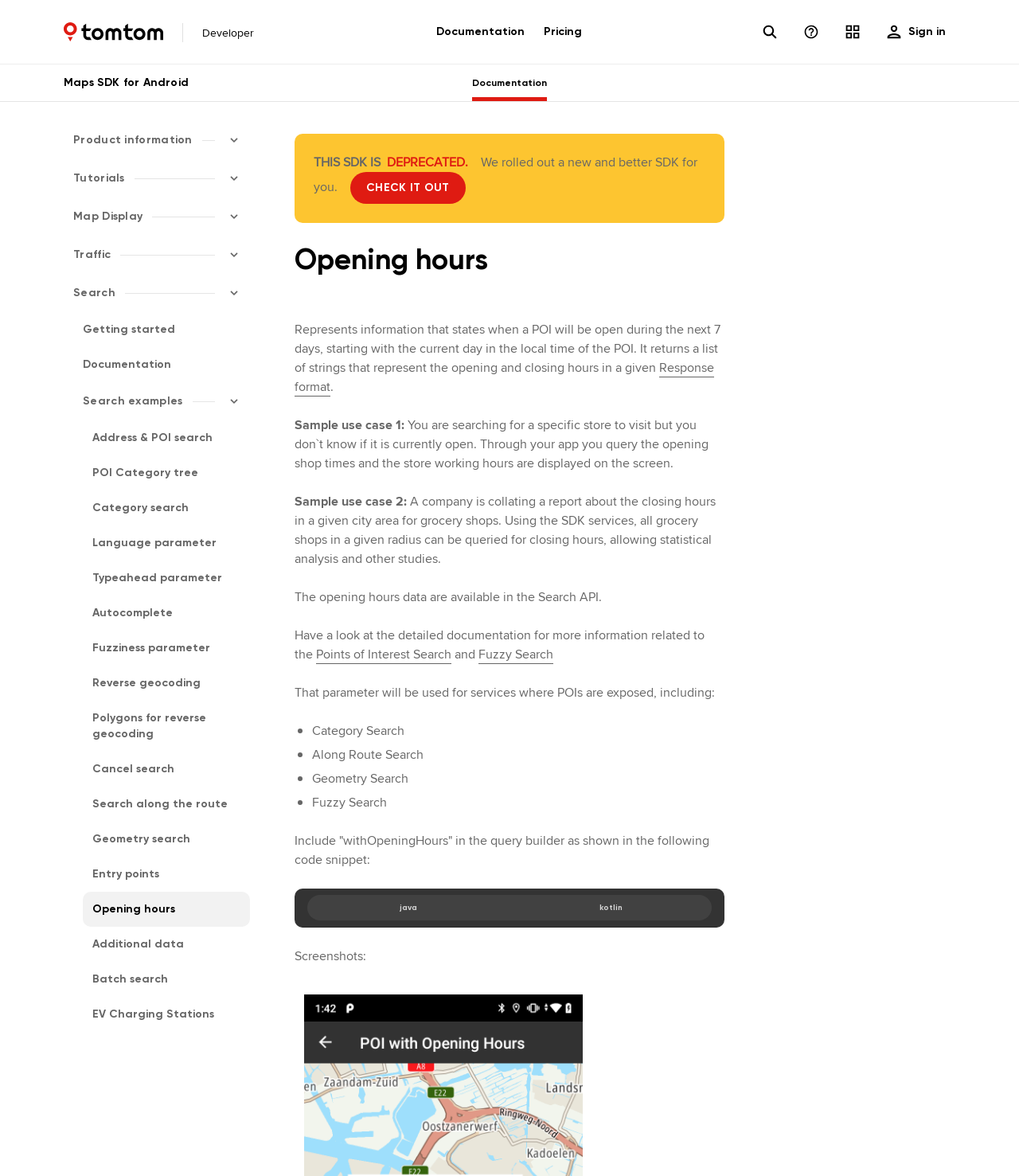Locate the bounding box coordinates of the element that should be clicked to fulfill the instruction: "Click on 'Getting started'".

[0.072, 0.265, 0.245, 0.295]